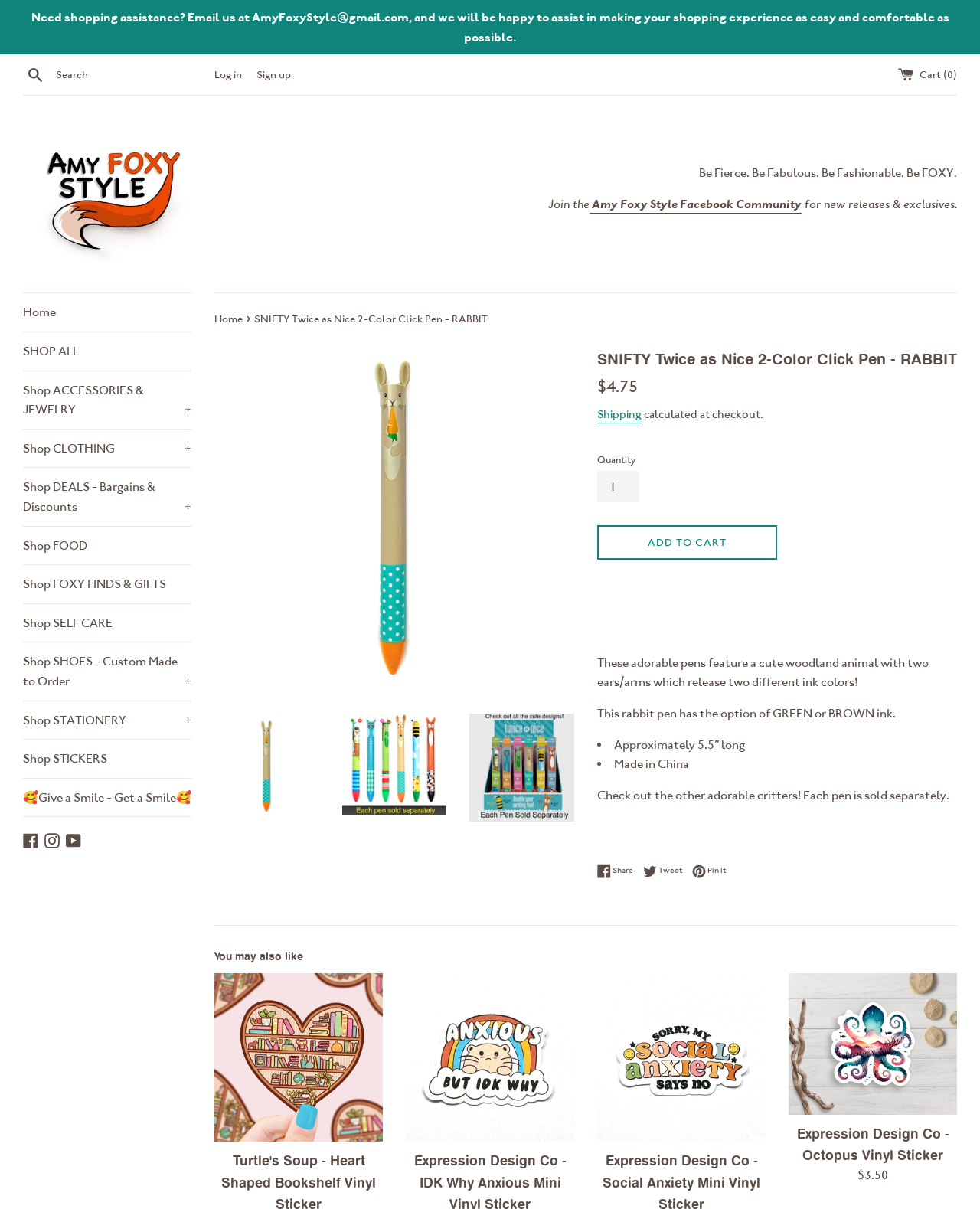Please determine the bounding box coordinates for the UI element described here. Use the format (top-left x, top-left y, bottom-right x, bottom-right y) with values bounded between 0 and 1: Shop FOXY FINDS & GIFTS

[0.023, 0.467, 0.195, 0.499]